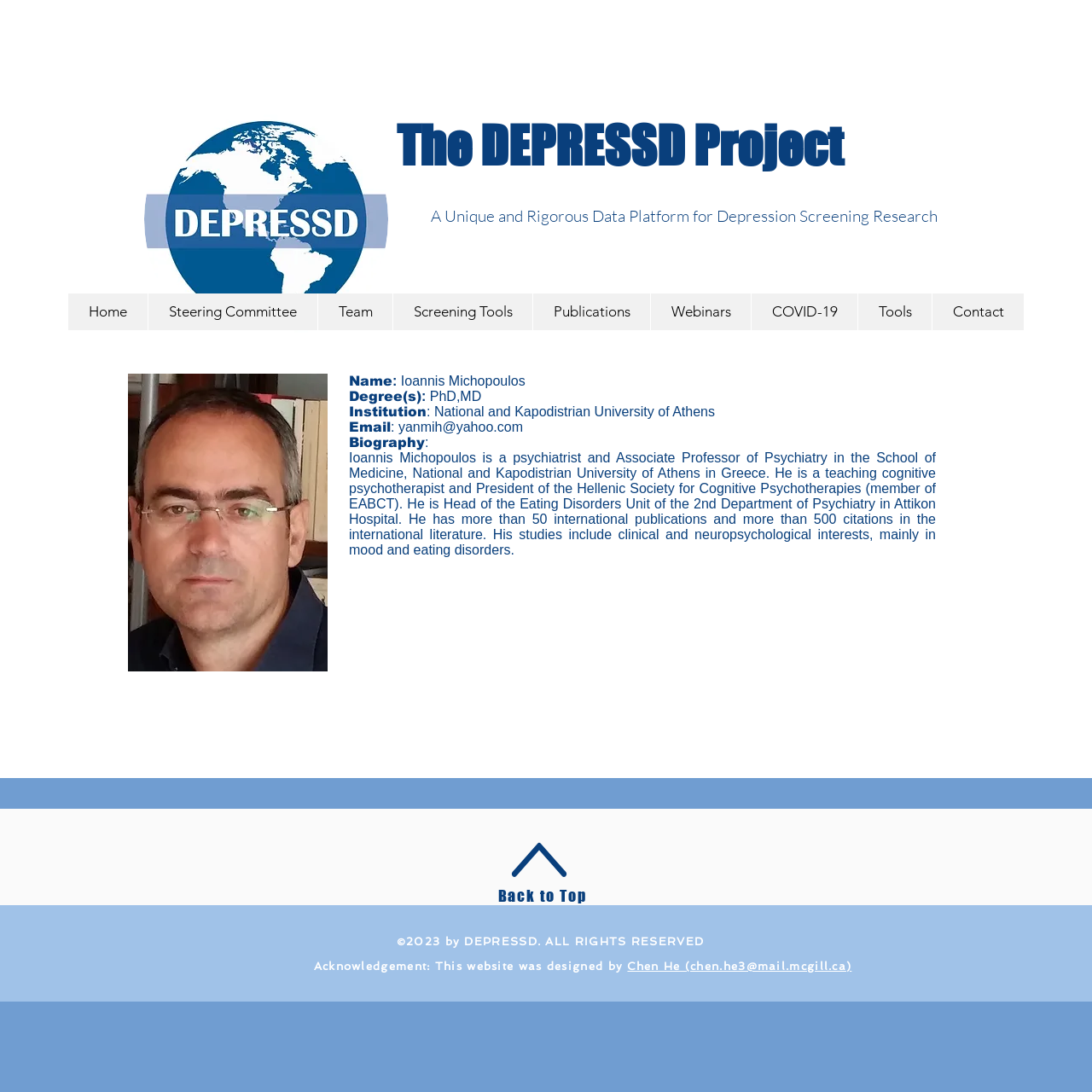What is the purpose of the DEPRESSD Project?
Identify the answer in the screenshot and reply with a single word or phrase.

A Unique and Rigorous Data Platform for Depression Screening Research